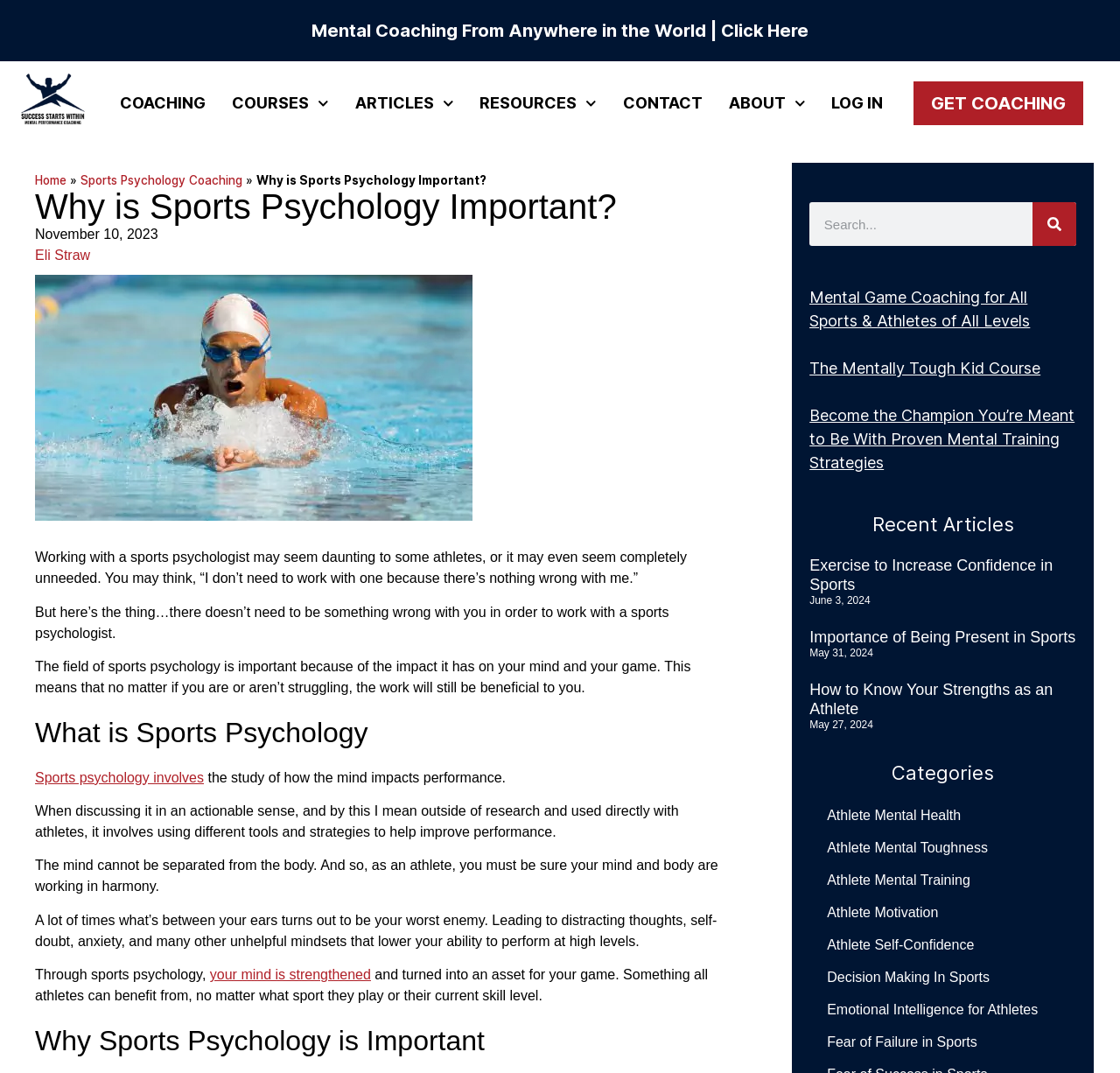Please give a short response to the question using one word or a phrase:
What is the name of the course mentioned on the webpage?

The Mentally Tough Kid Course